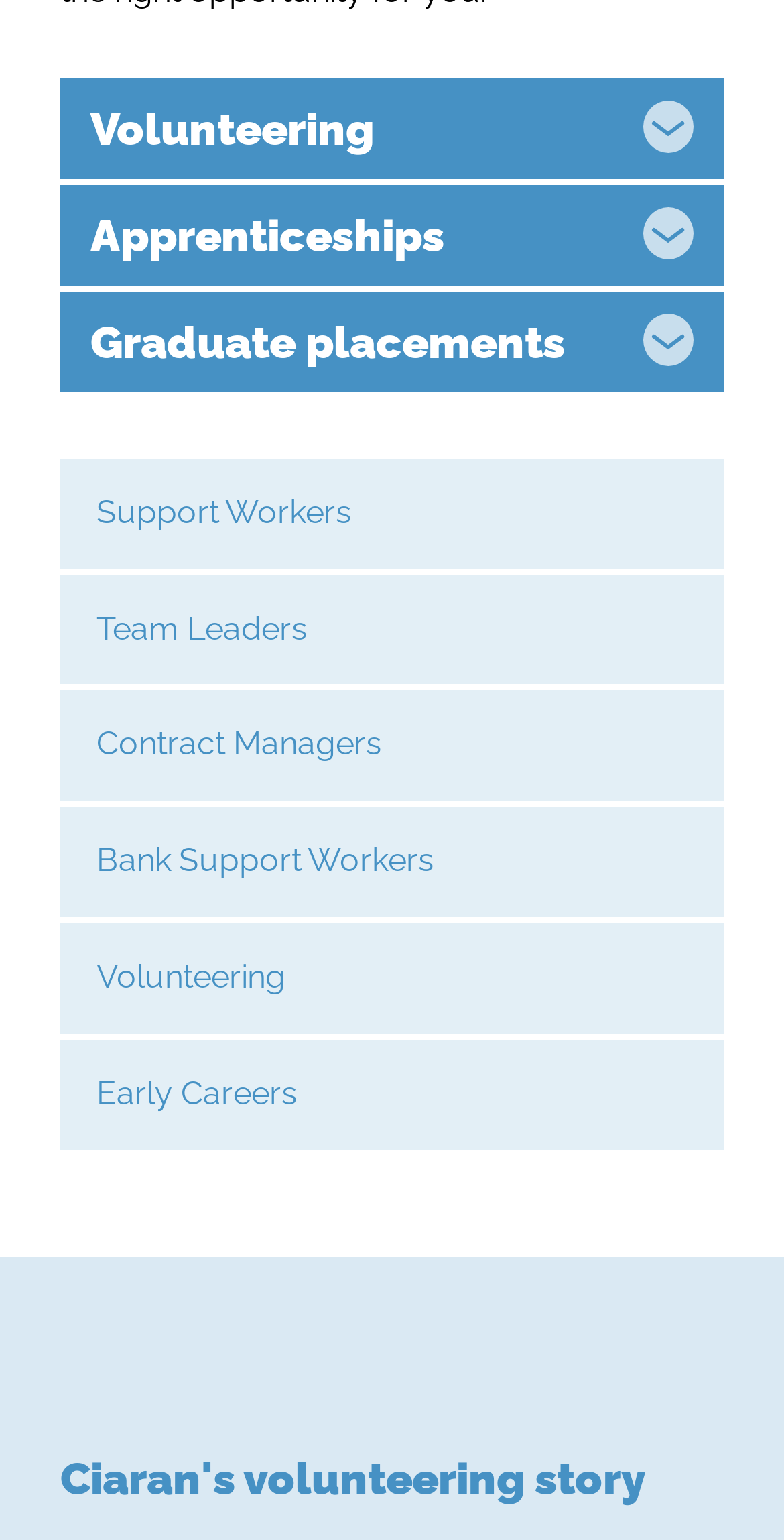Please find the bounding box coordinates of the element that must be clicked to perform the given instruction: "Visit the Charityworks website". The coordinates should be four float numbers from 0 to 1, i.e., [left, top, right, bottom].

[0.077, 0.942, 0.887, 0.999]